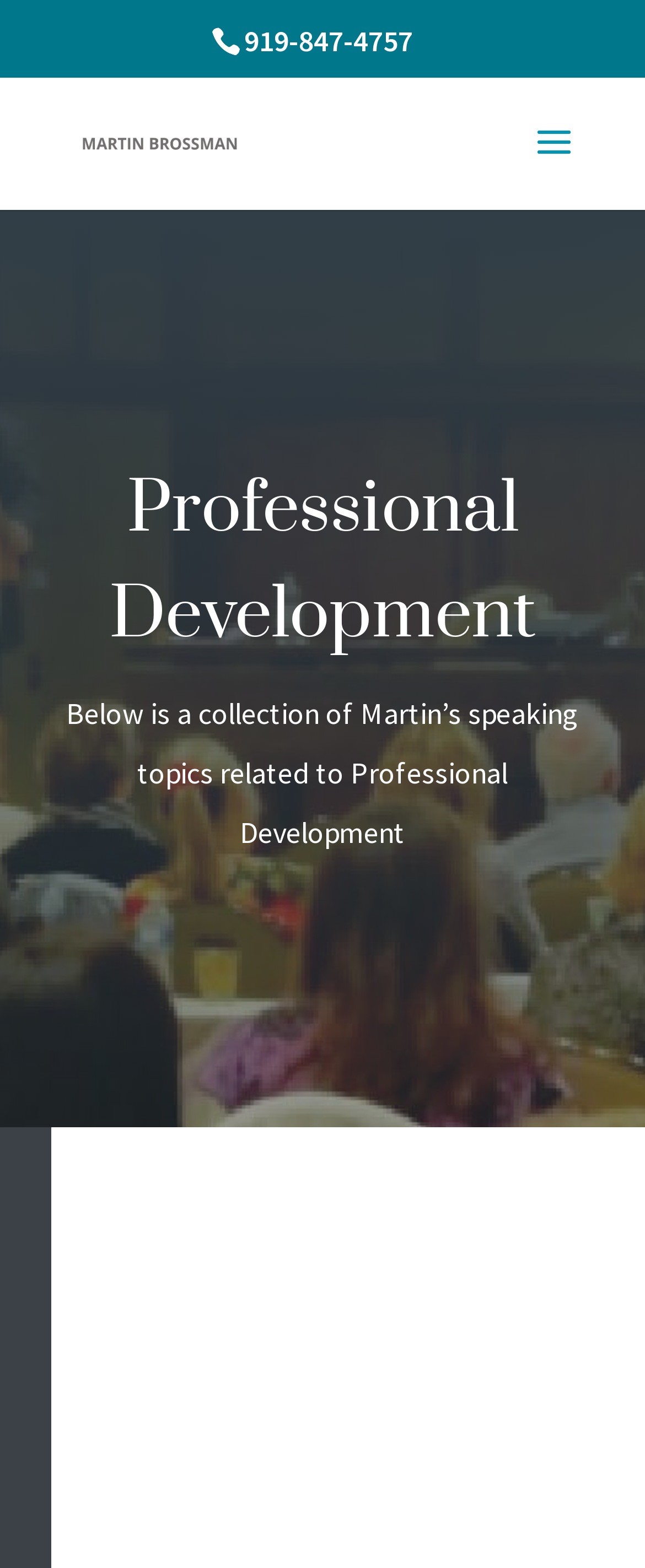Please look at the image and answer the question with a detailed explanation: Who is the author mentioned on the webpage?

I found the author's name by looking at the link element with the bounding box coordinates [0.113, 0.077, 0.382, 0.102] which contains the text 'Martin Brossman' and is accompanied by an image with the same name.